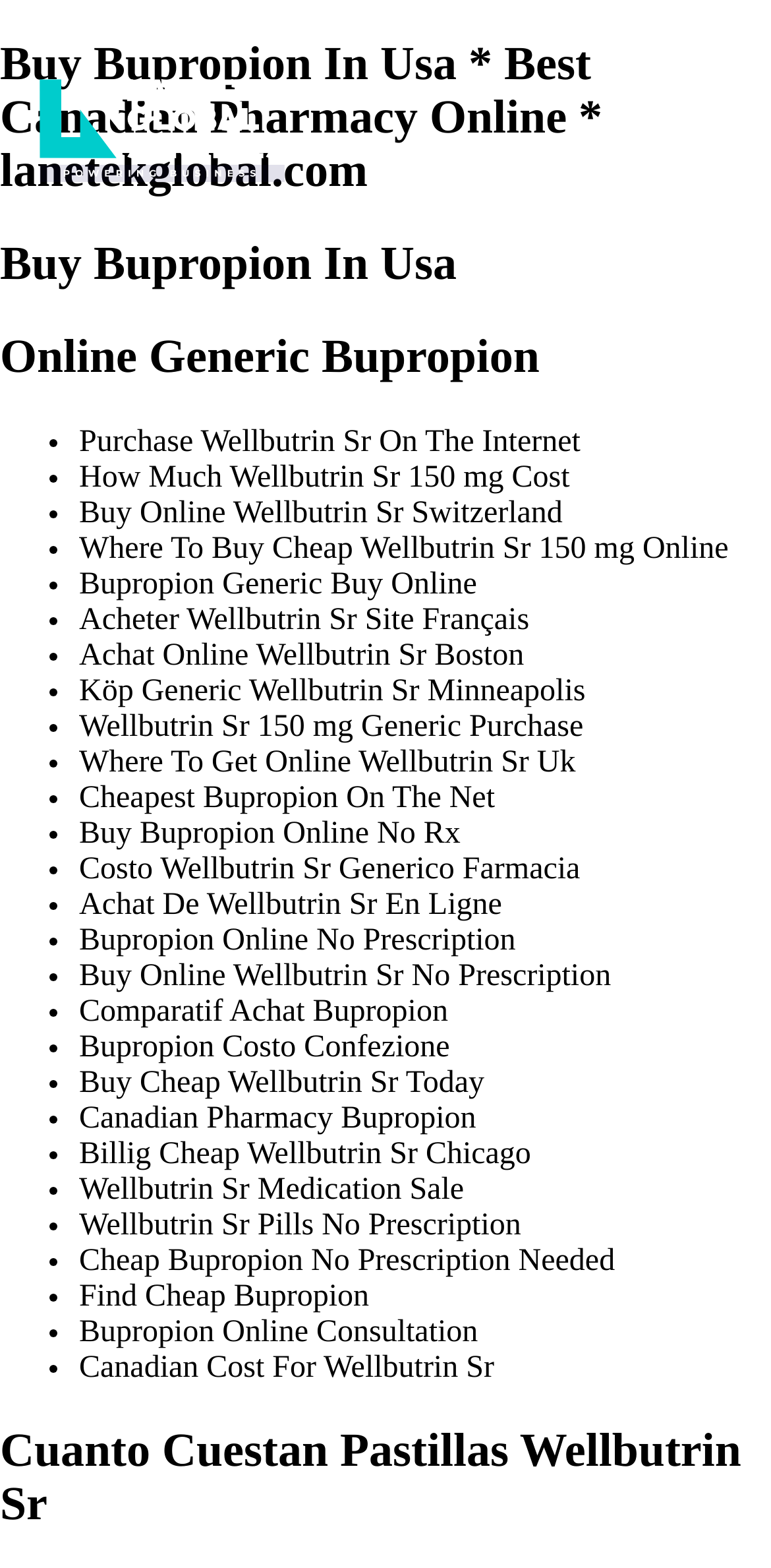Give a one-word or short-phrase answer to the following question: 
What is the main purpose of this website?

Buy Bupropion